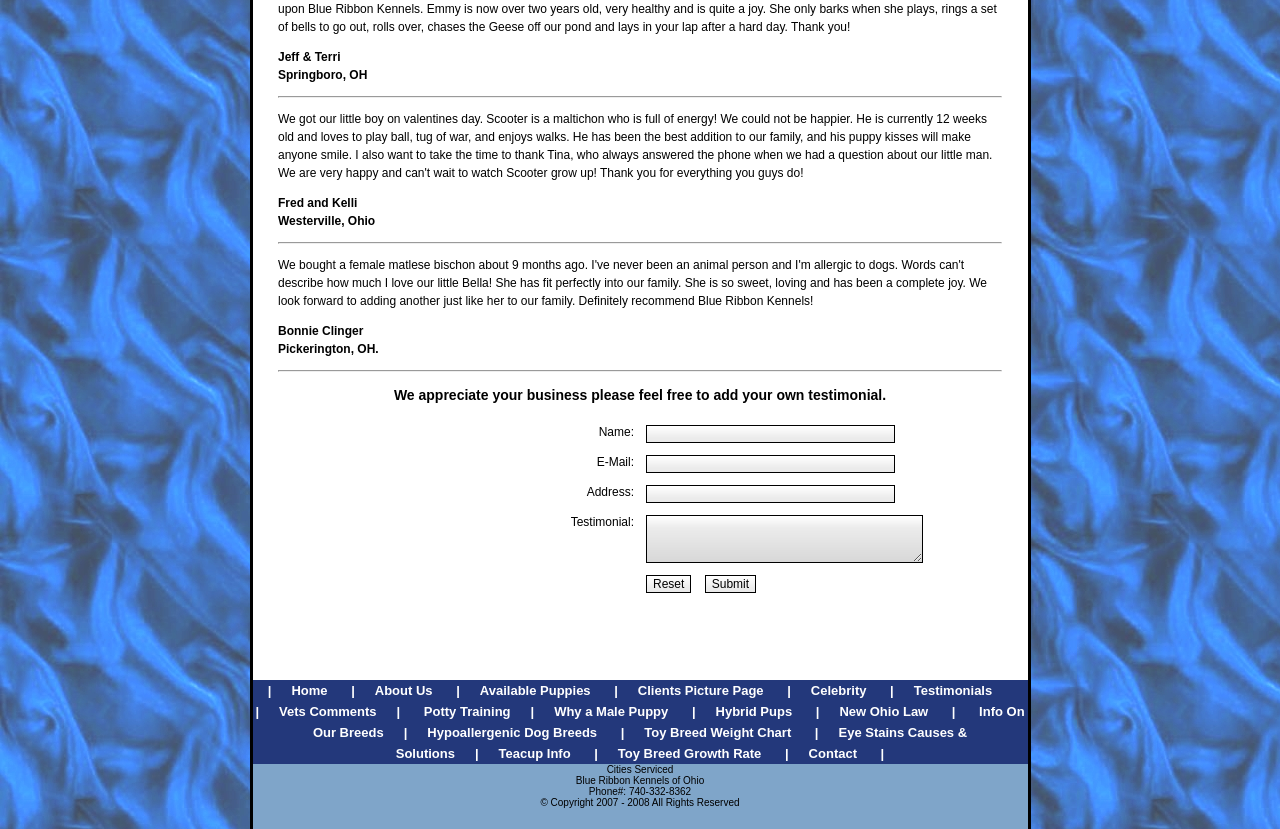Could you indicate the bounding box coordinates of the region to click in order to complete this instruction: "fill in the 'Name' field".

[0.505, 0.513, 0.699, 0.534]